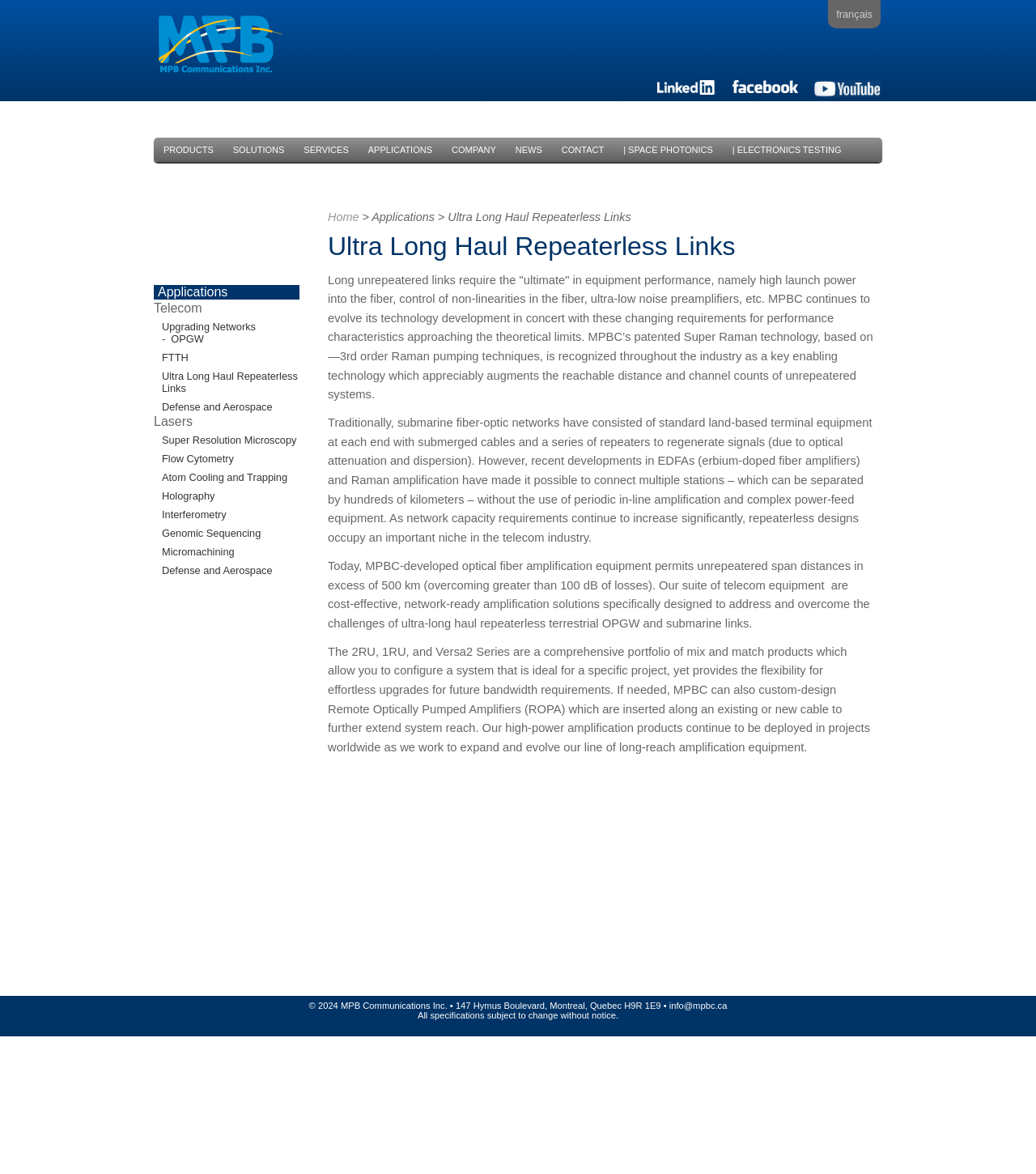Determine the bounding box coordinates of the clickable region to execute the instruction: "Click the 'SOLUTIONS' link". The coordinates should be four float numbers between 0 and 1, denoted as [left, top, right, bottom].

[0.215, 0.123, 0.284, 0.134]